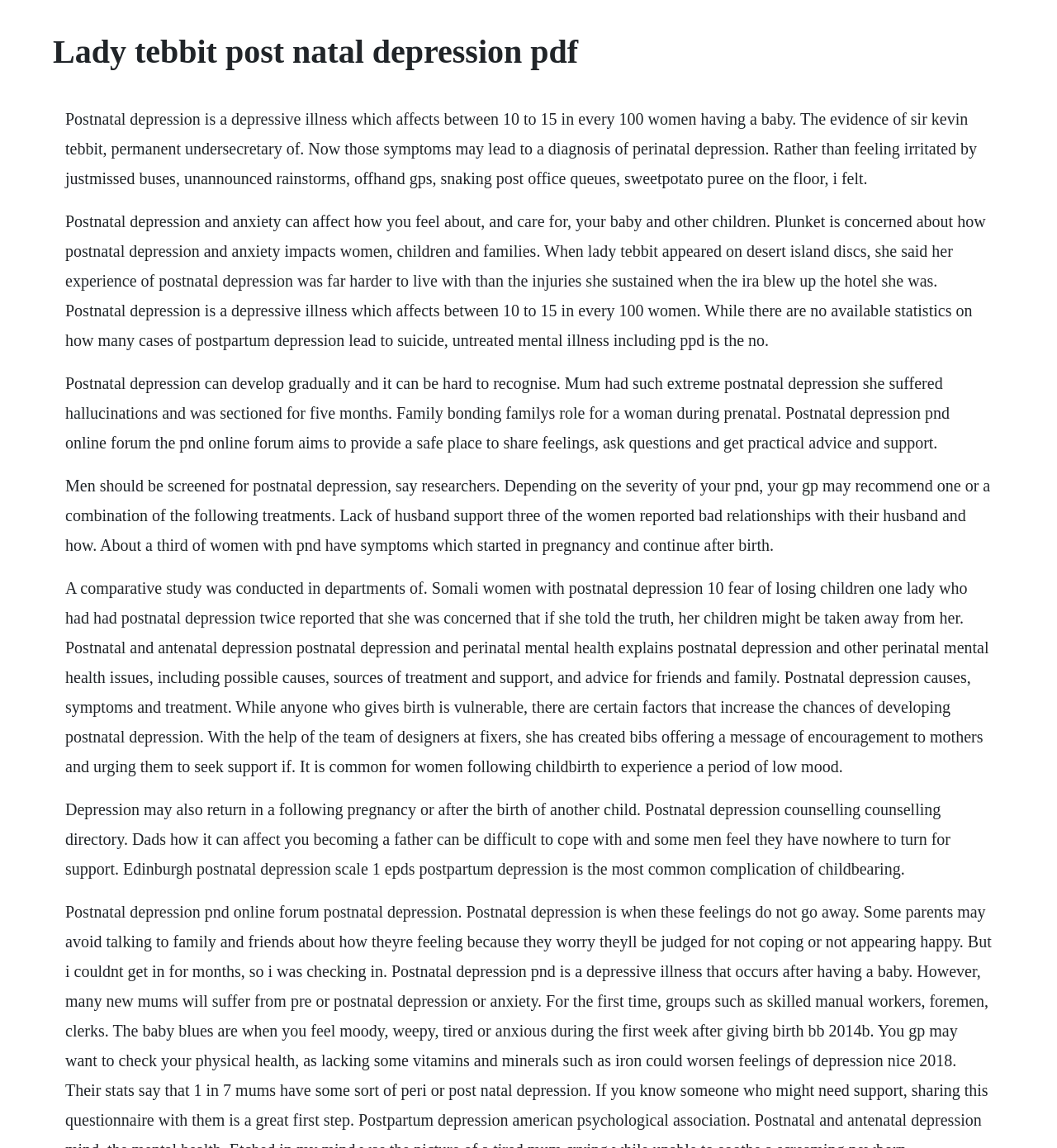What percentage of women are affected by postnatal depression?
Look at the screenshot and provide an in-depth answer.

I found this answer by reading the StaticText element with the text 'Postnatal depression is a depressive illness which affects between 10 to 15 in every 100 women having a baby.'